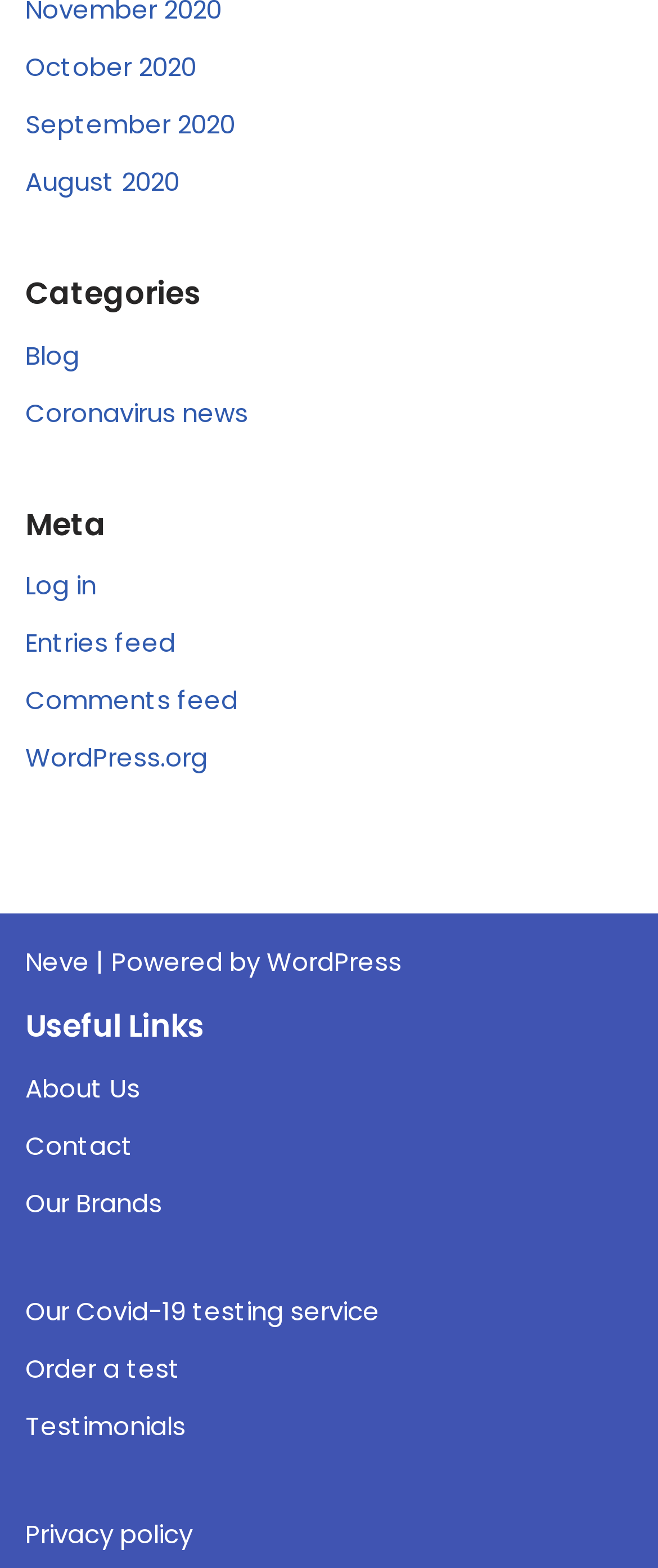What is the last link in the 'Useful Links' section?
Observe the image and answer the question with a one-word or short phrase response.

Privacy policy